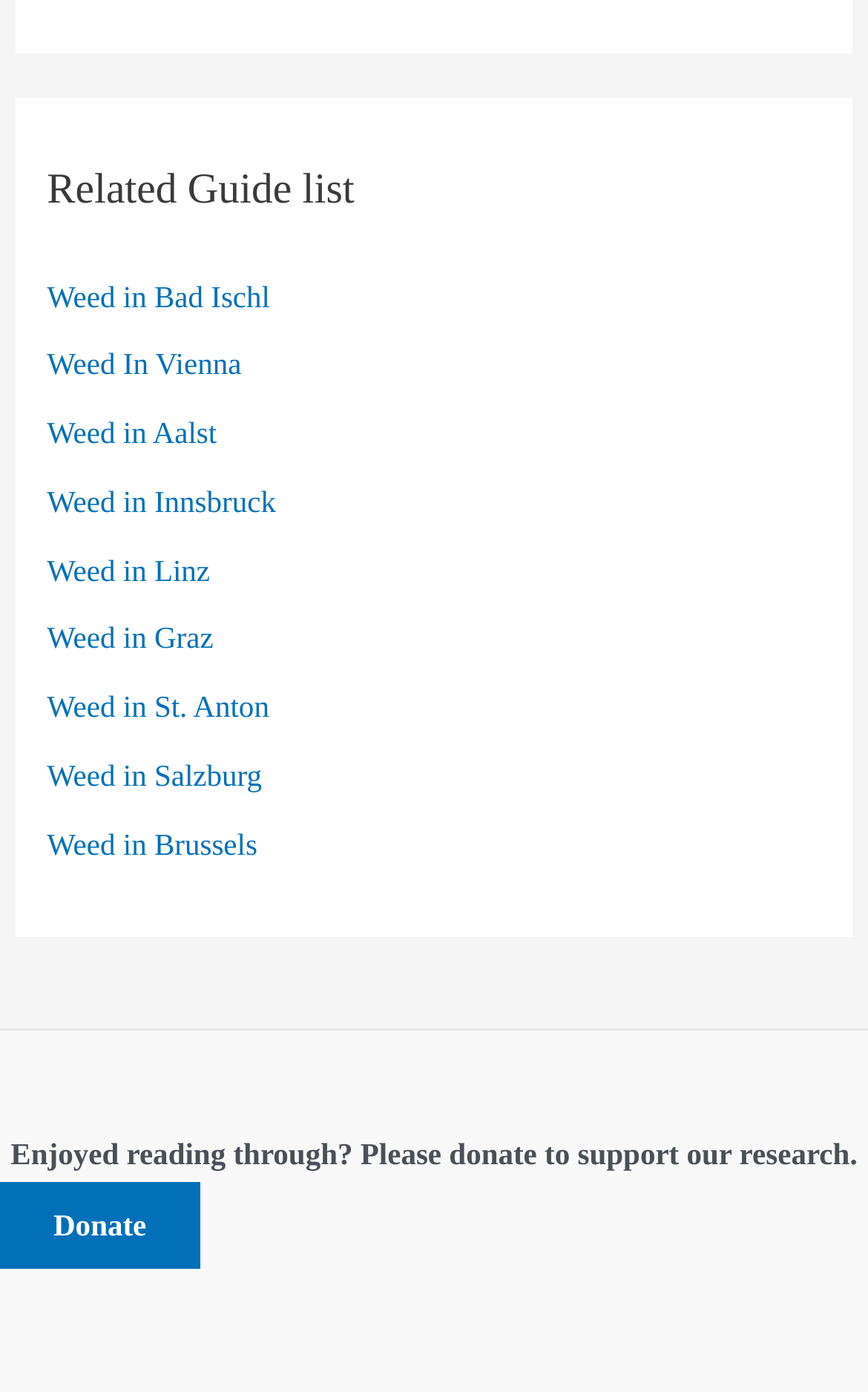Use a single word or phrase to answer the question:
What is the purpose of the text at the bottom of the page?

Donation request